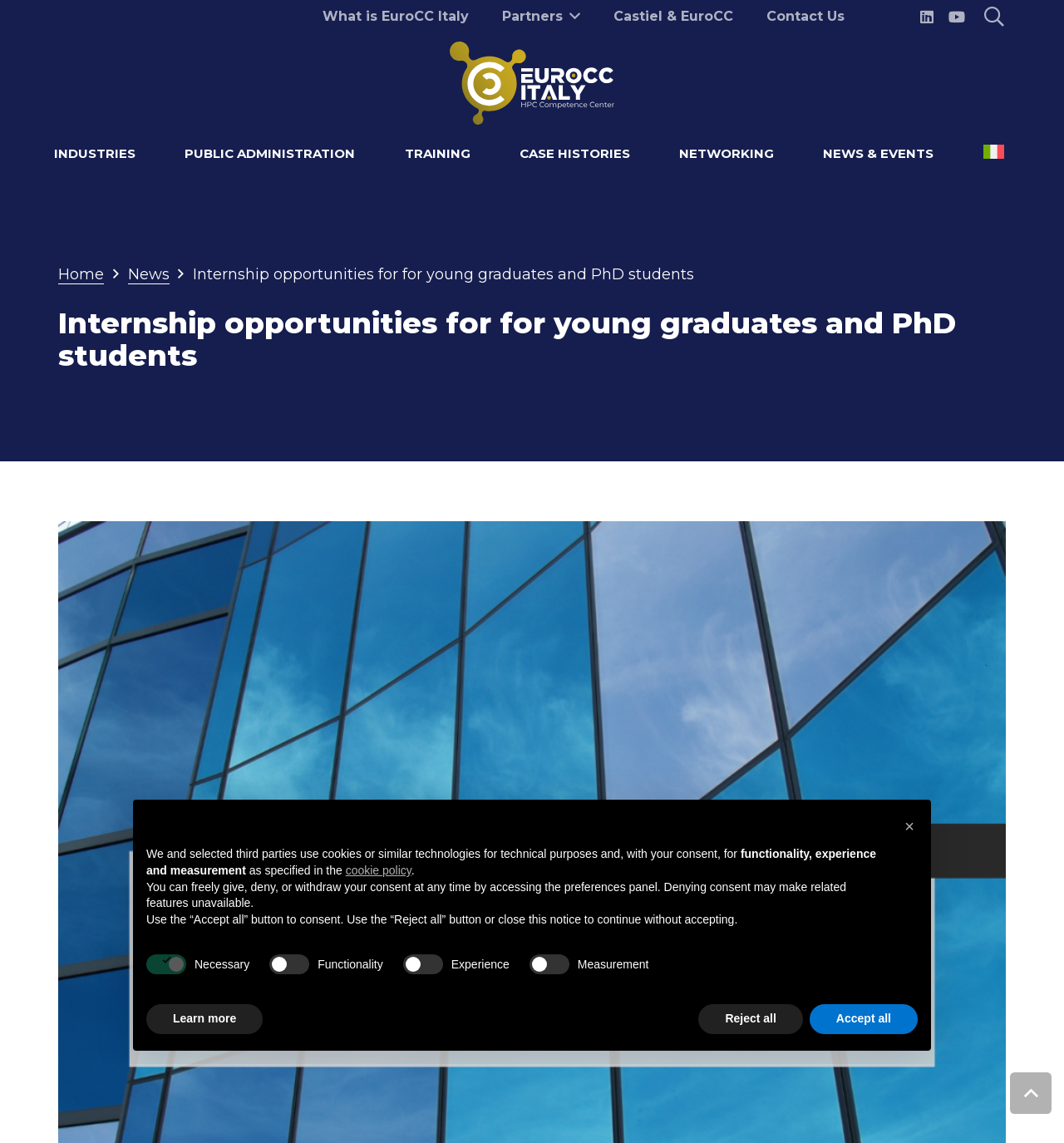What is the main purpose of this webpage?
Provide a detailed answer to the question using information from the image.

Based on the webpage's content, it appears to be providing internship opportunities for young graduates and PhD students, as indicated by the heading 'Internship opportunities for for young graduates and PhD students' and the links related to industries, training, and case histories.